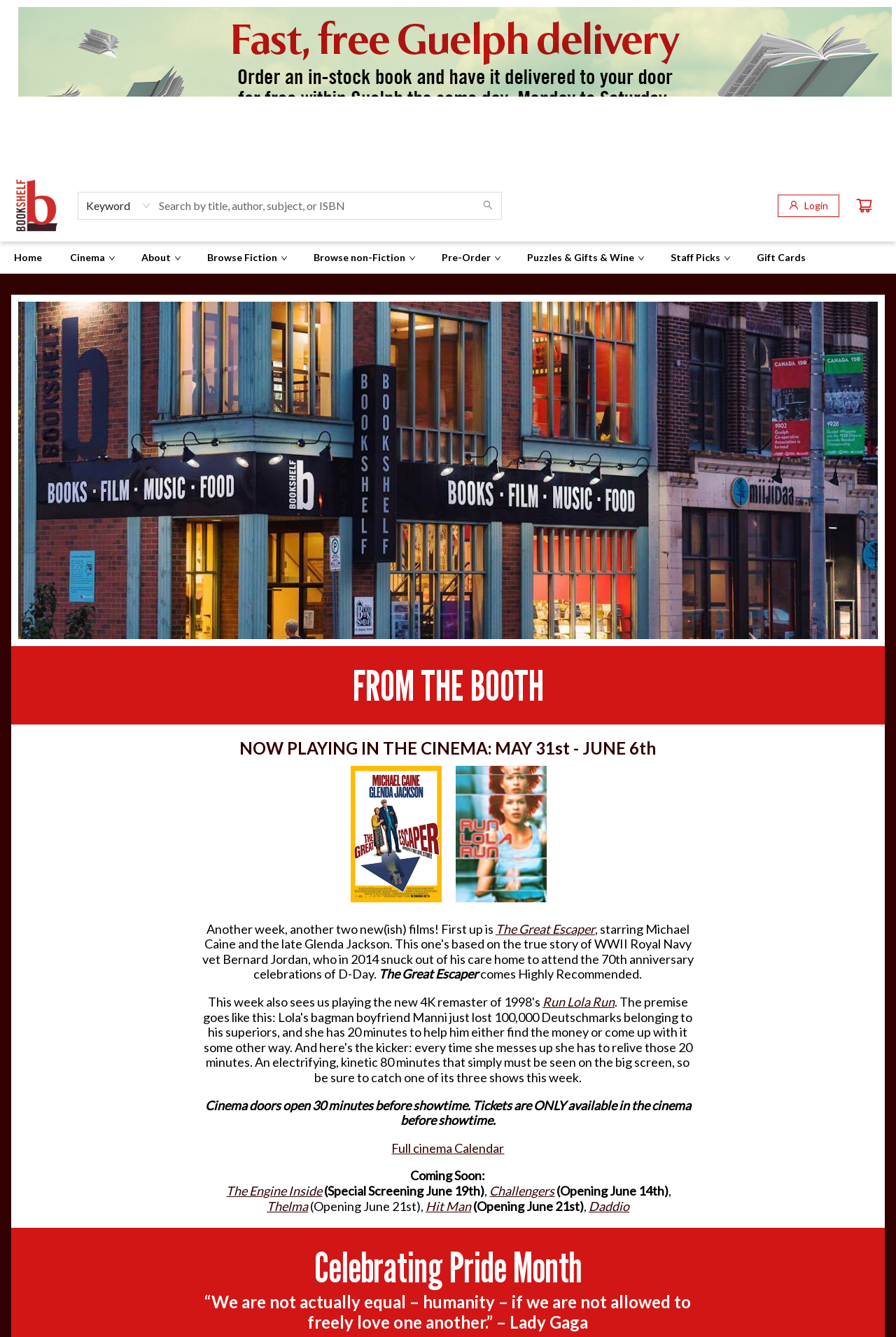What is the quote about Pride Month?
Refer to the image and give a detailed response to the question.

I found the answer by looking at the static text element with the quote about Pride Month, which is attributed to Lady Gaga.